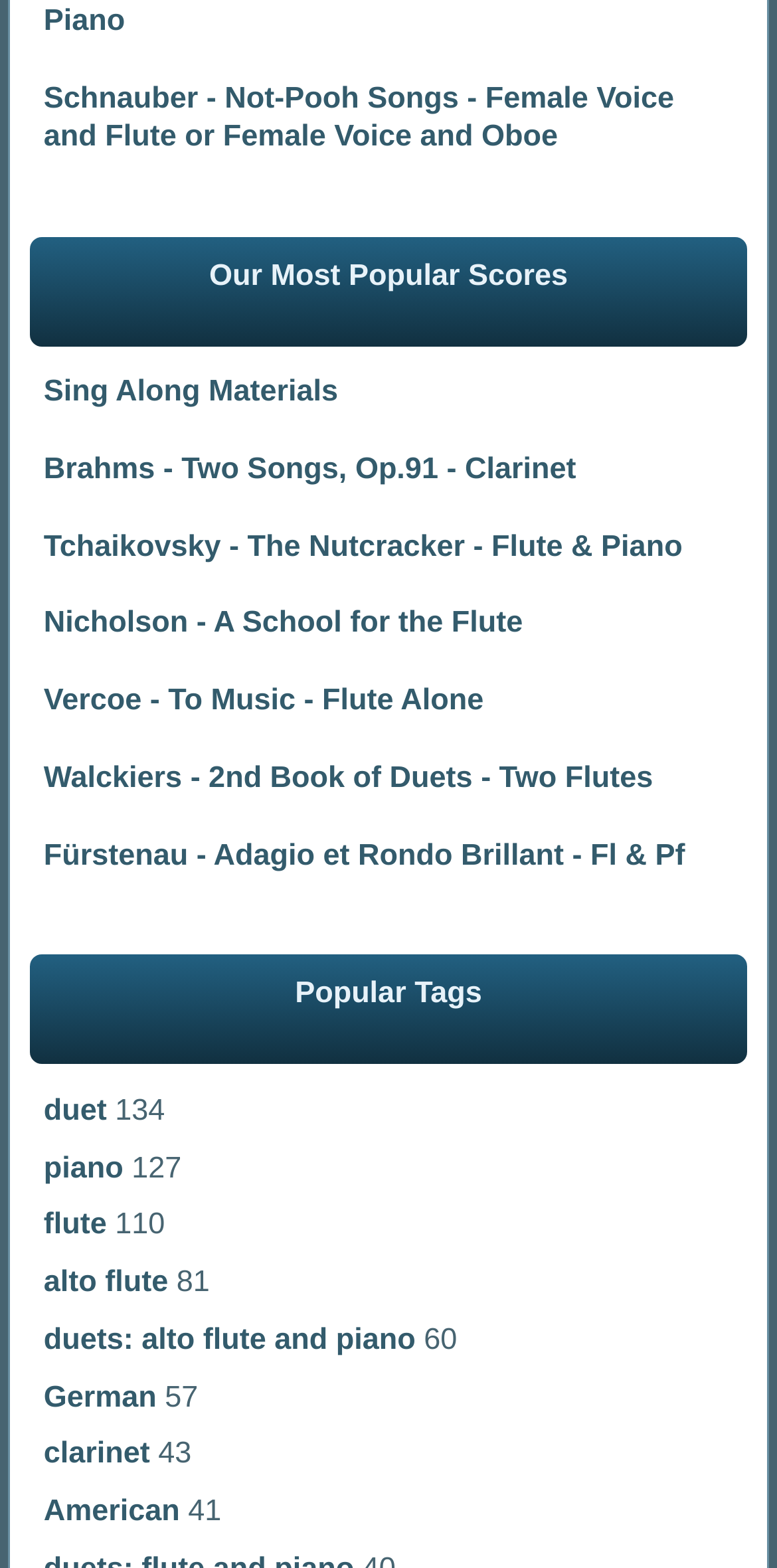Please find the bounding box coordinates of the element that needs to be clicked to perform the following instruction: "View Schnauber - Not-Pooh Songs - Female Voice and Flute or Female Voice and Oboe". The bounding box coordinates should be four float numbers between 0 and 1, represented as [left, top, right, bottom].

[0.056, 0.052, 0.868, 0.098]